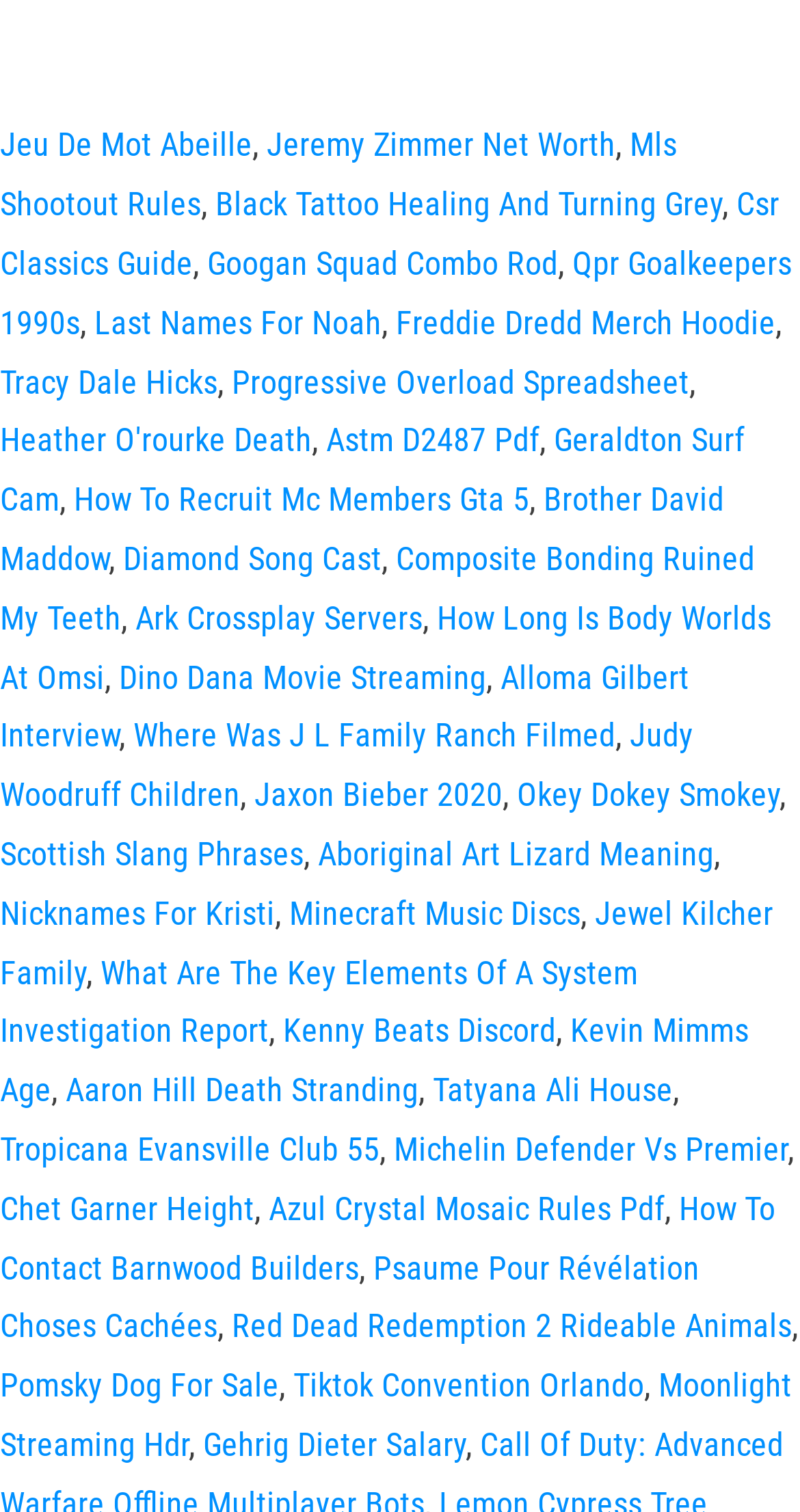Calculate the bounding box coordinates of the UI element given the description: "Jeremy Zimmer Net Worth".

[0.333, 0.083, 0.769, 0.109]